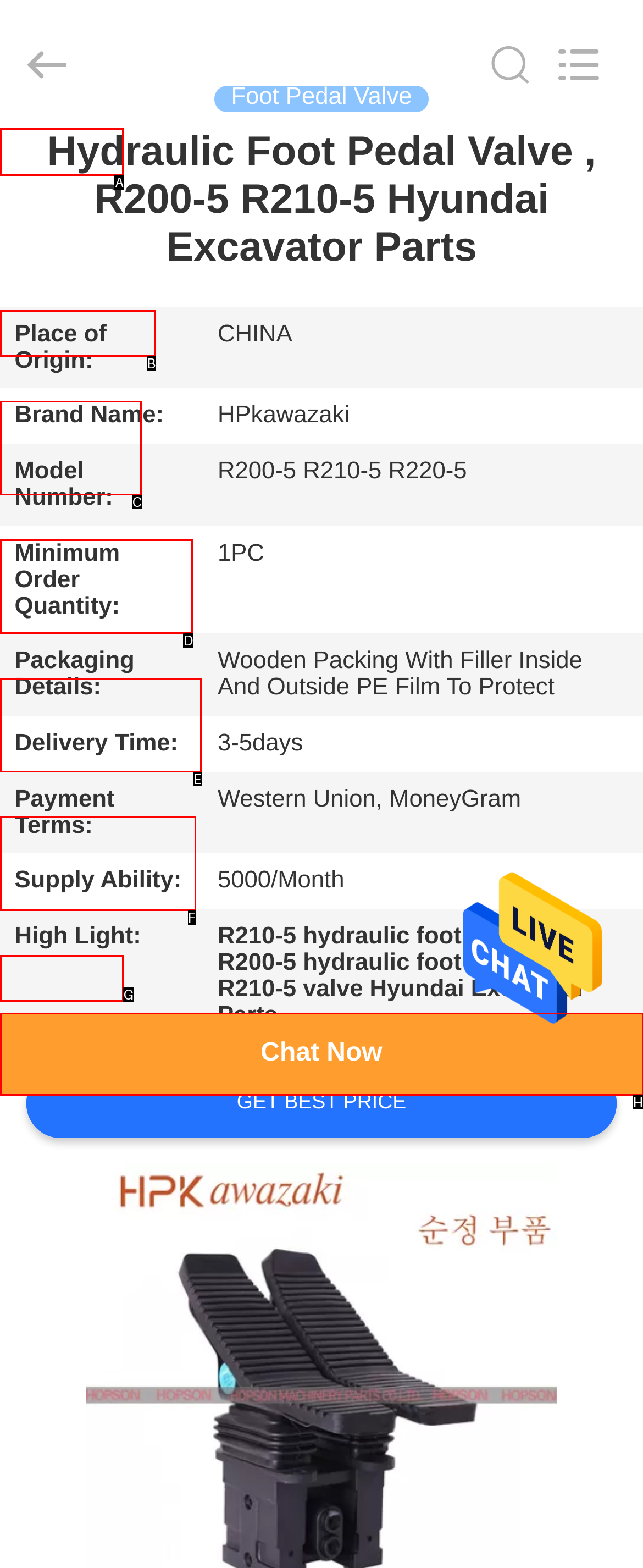Choose the HTML element to click for this instruction: Go to home page Answer with the letter of the correct choice from the given options.

A